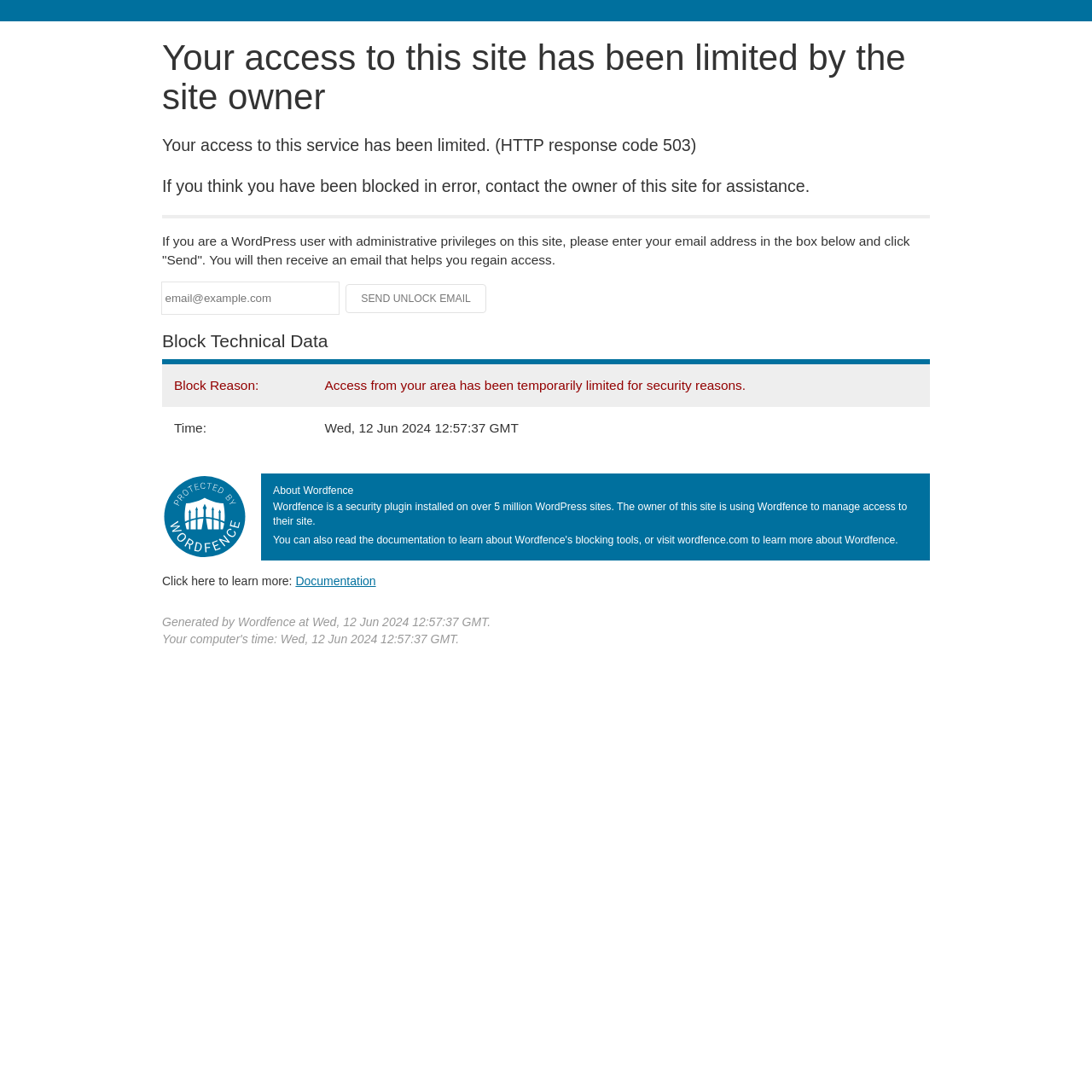Consider the image and give a detailed and elaborate answer to the question: 
What is the action that can be taken to learn more about Wordfence?

The StaticText 'Click here to learn more:' is followed by a link 'Documentation', which suggests that clicking the link will provide more information about Wordfence.